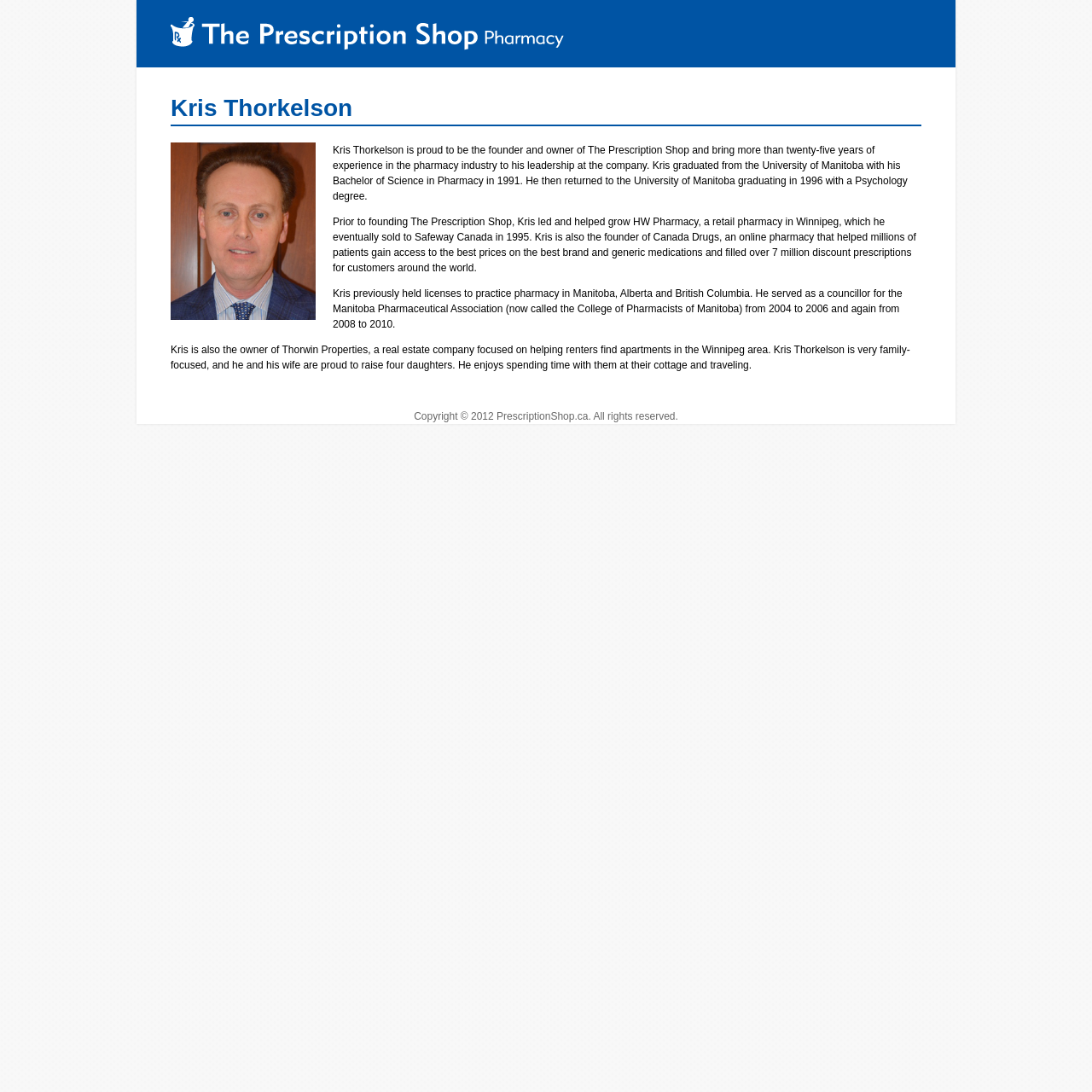In which year did Kris Thorkelson graduate with a Psychology degree?
Provide an in-depth and detailed answer to the question.

The webpage states that Kris Thorkelson graduated from the University of Manitoba with his Bachelor of Science in Pharmacy in 1991, and then returned to the University of Manitoba graduating in 1996 with a Psychology degree.